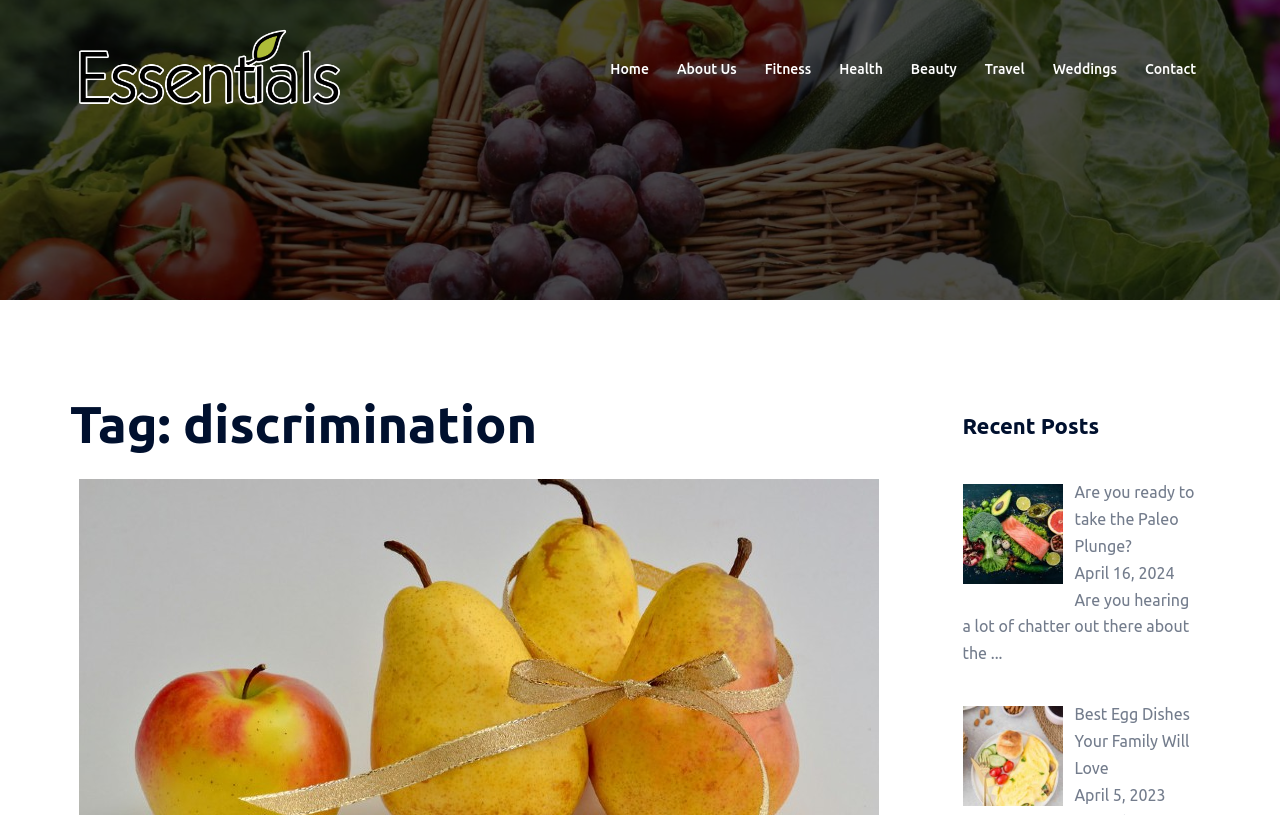What is the date of the post 'Are you ready to take the Paleo Plunge?'?
Utilize the information in the image to give a detailed answer to the question.

The date of the post 'Are you ready to take the Paleo Plunge?' can be found by looking at the section with the heading 'Recent Posts', where the date 'April 16, 2024' is written below the post title.